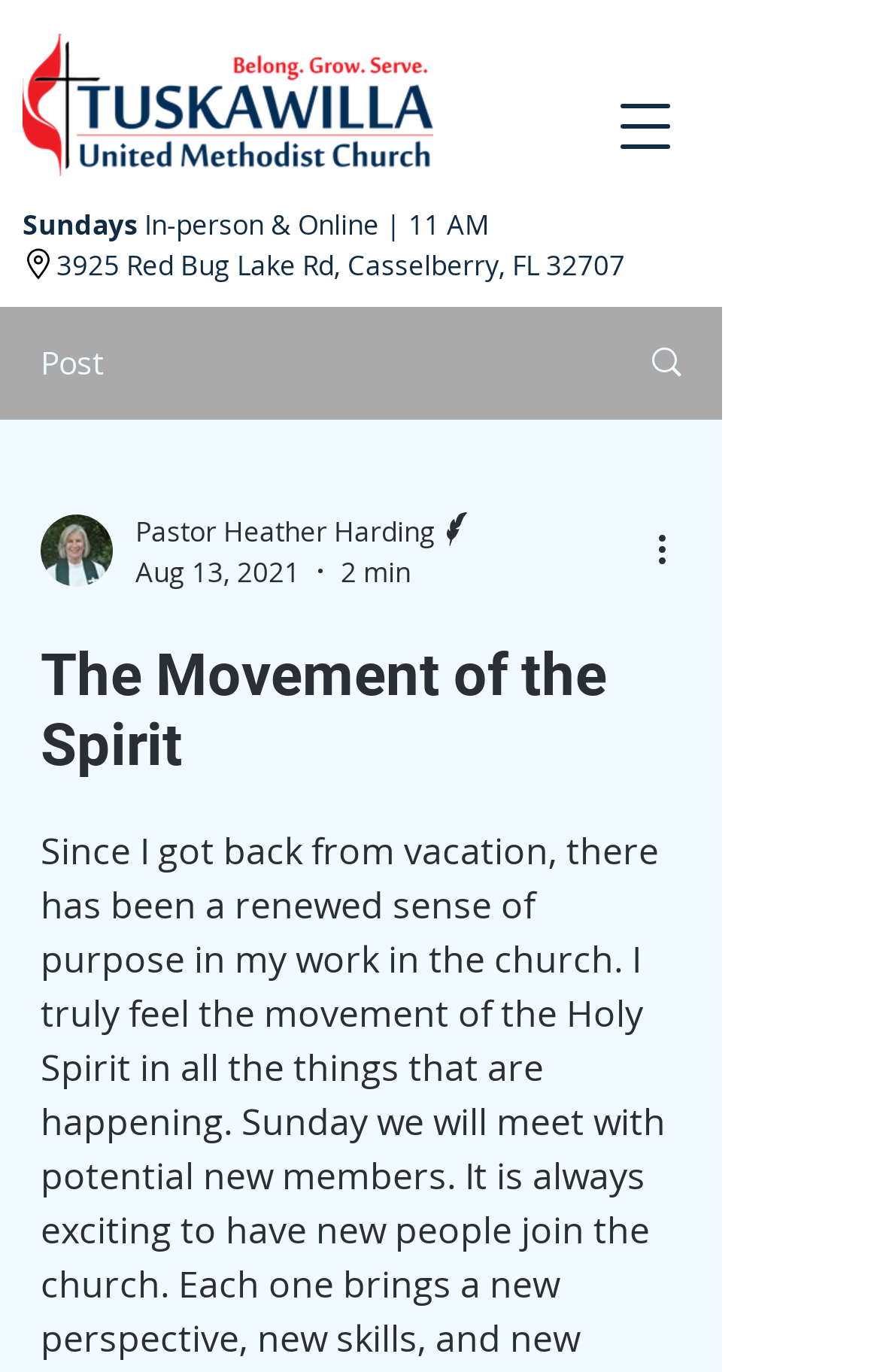Who is the writer of the post?
Identify the answer in the screenshot and reply with a single word or phrase.

Pastor Heather Harding